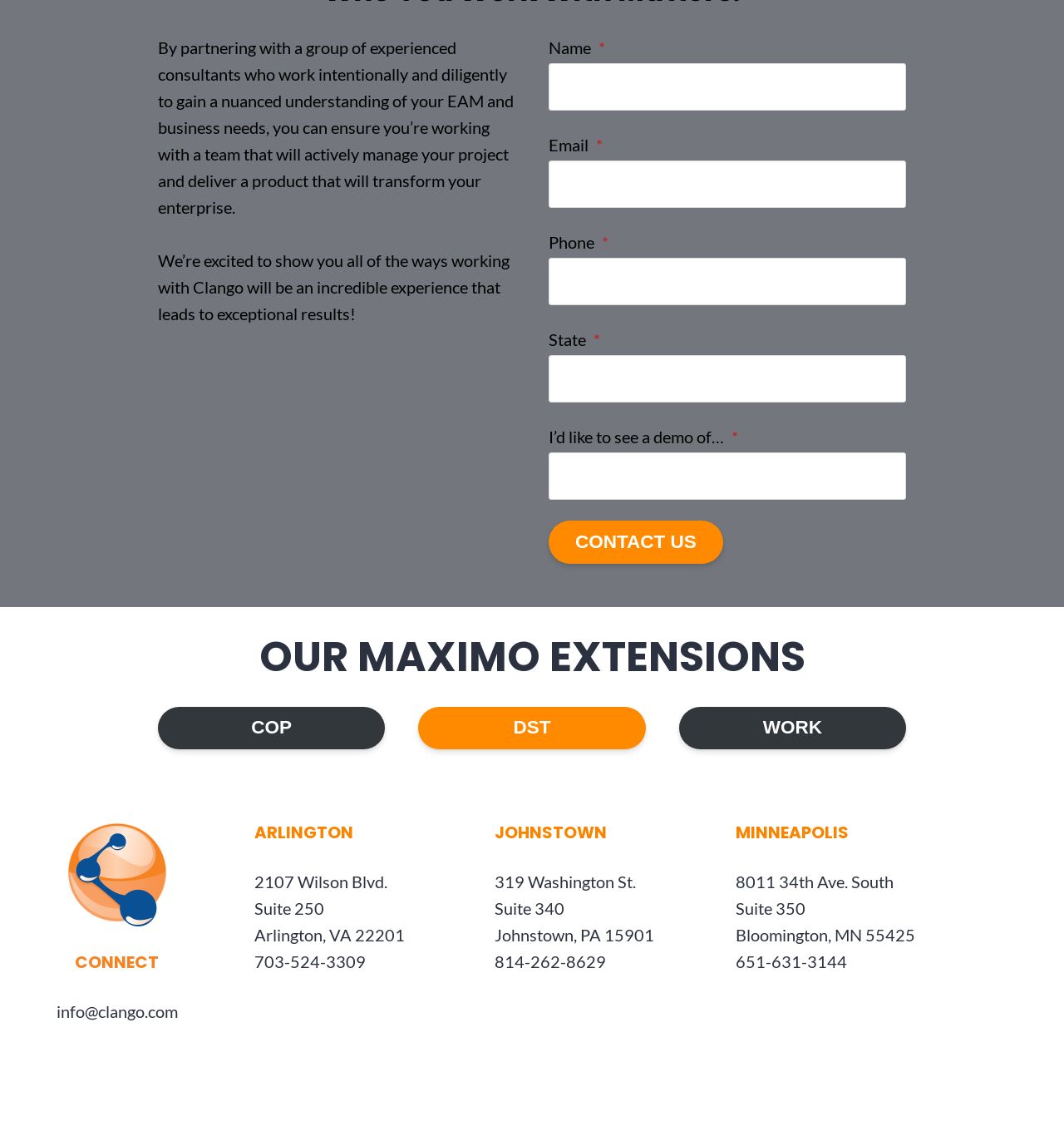Locate and provide the bounding box coordinates for the HTML element that matches this description: "Contact Us".

[0.516, 0.461, 0.68, 0.498]